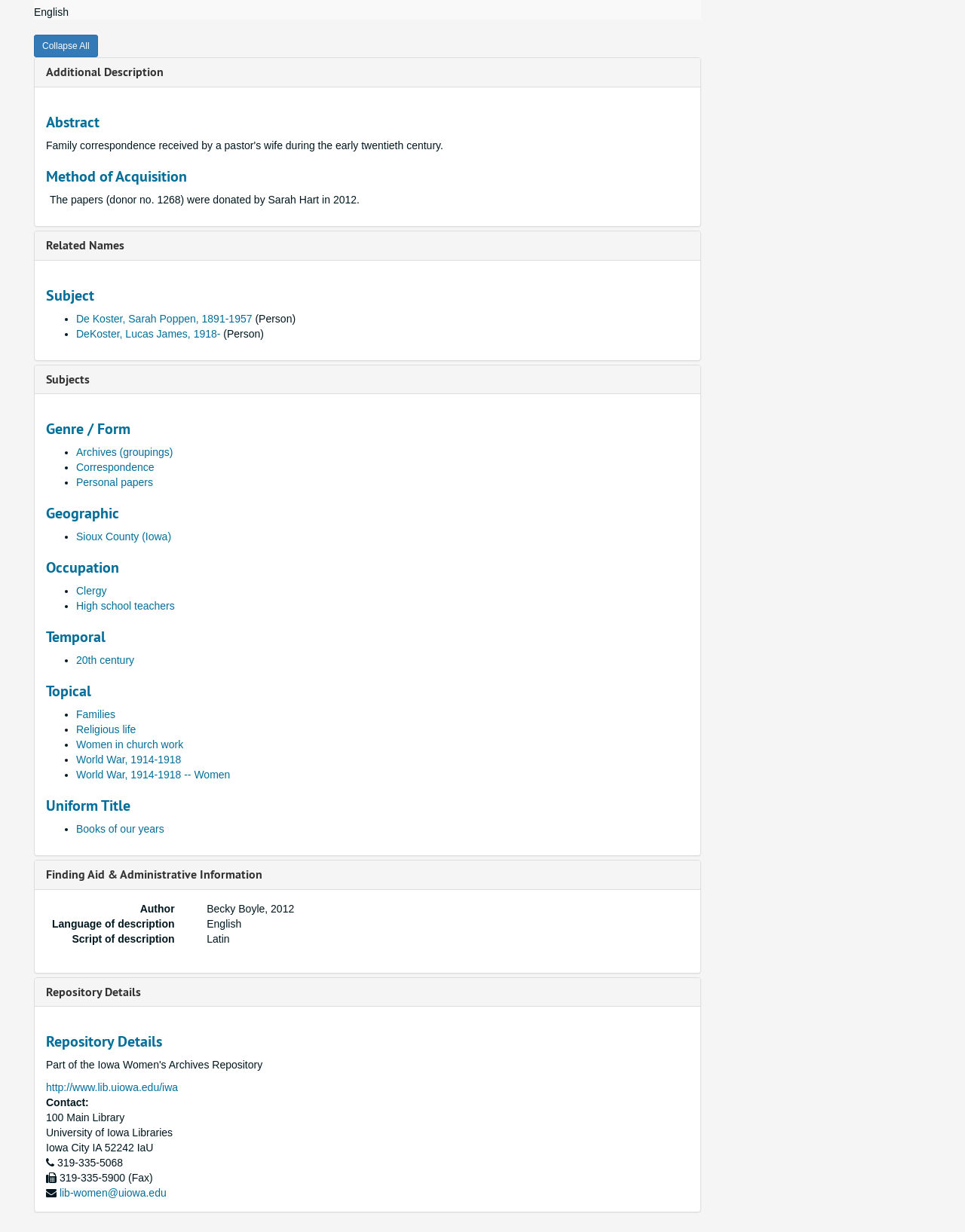Find the bounding box coordinates of the clickable region needed to perform the following instruction: "Visit the repository website". The coordinates should be provided as four float numbers between 0 and 1, i.e., [left, top, right, bottom].

[0.048, 0.878, 0.184, 0.888]